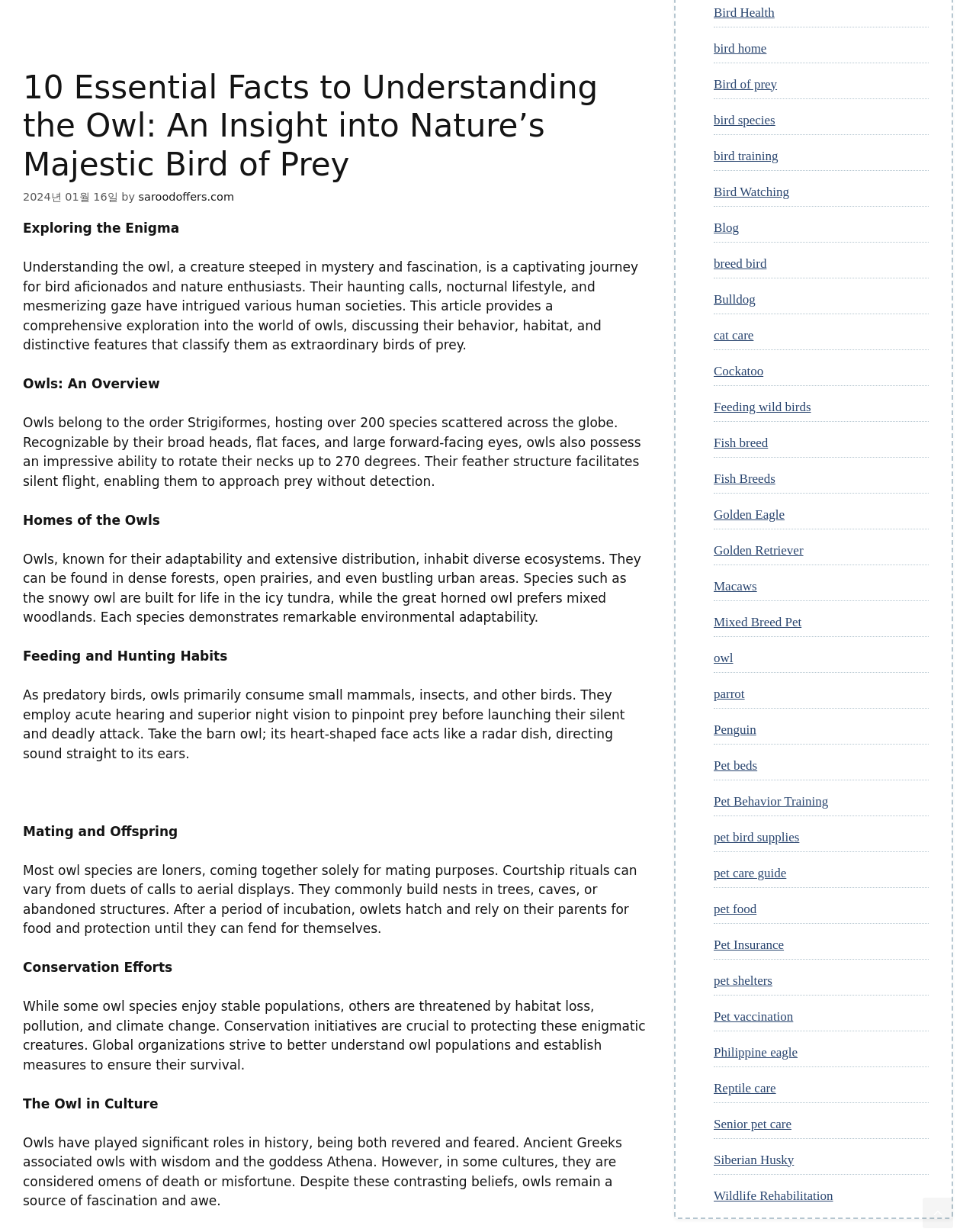Identify the bounding box for the UI element that is described as follows: "saroodoffers.com".

[0.142, 0.155, 0.24, 0.165]